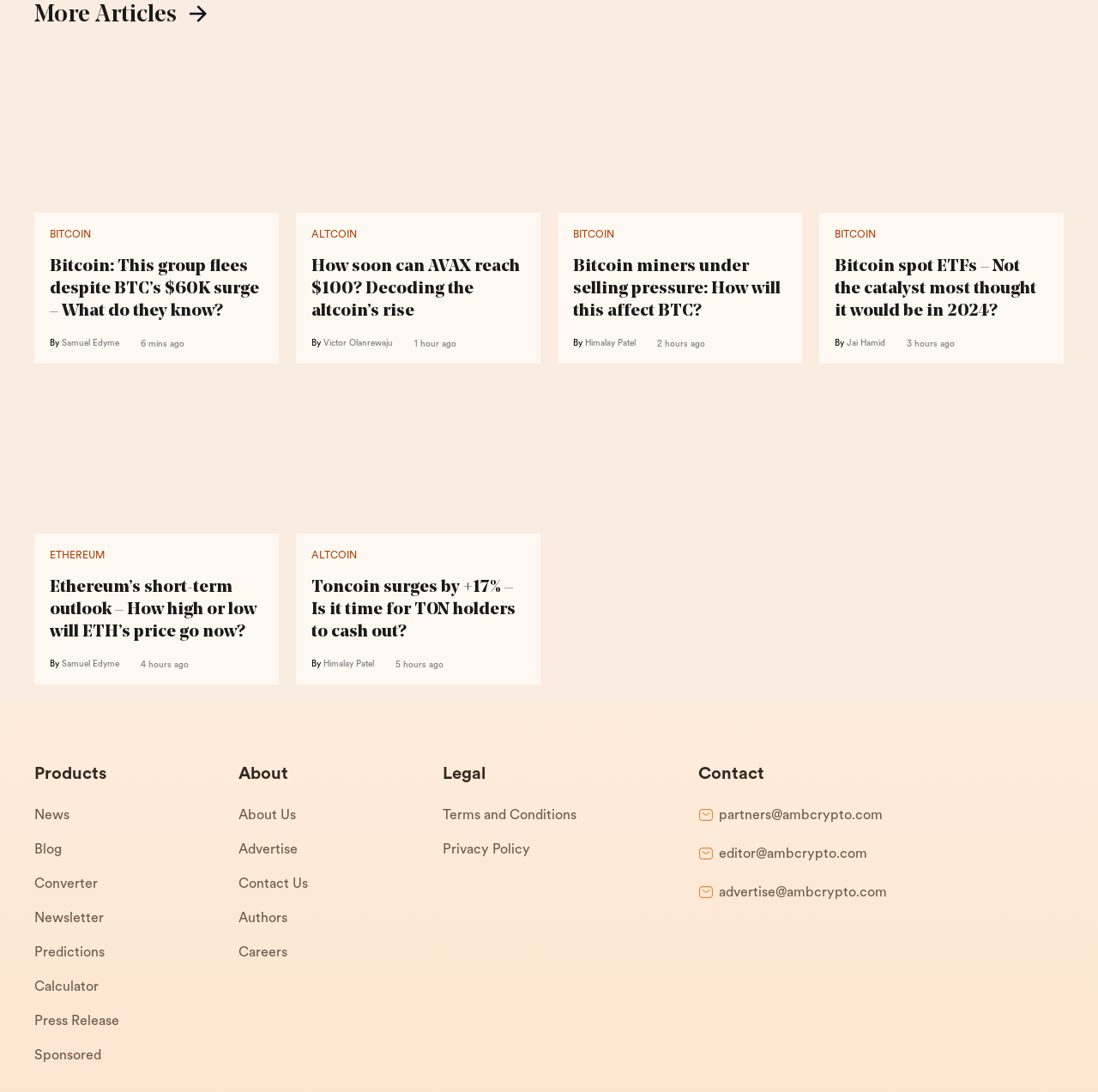Identify the bounding box of the UI component described as: "Samuel Edyme".

[0.056, 0.604, 0.109, 0.613]